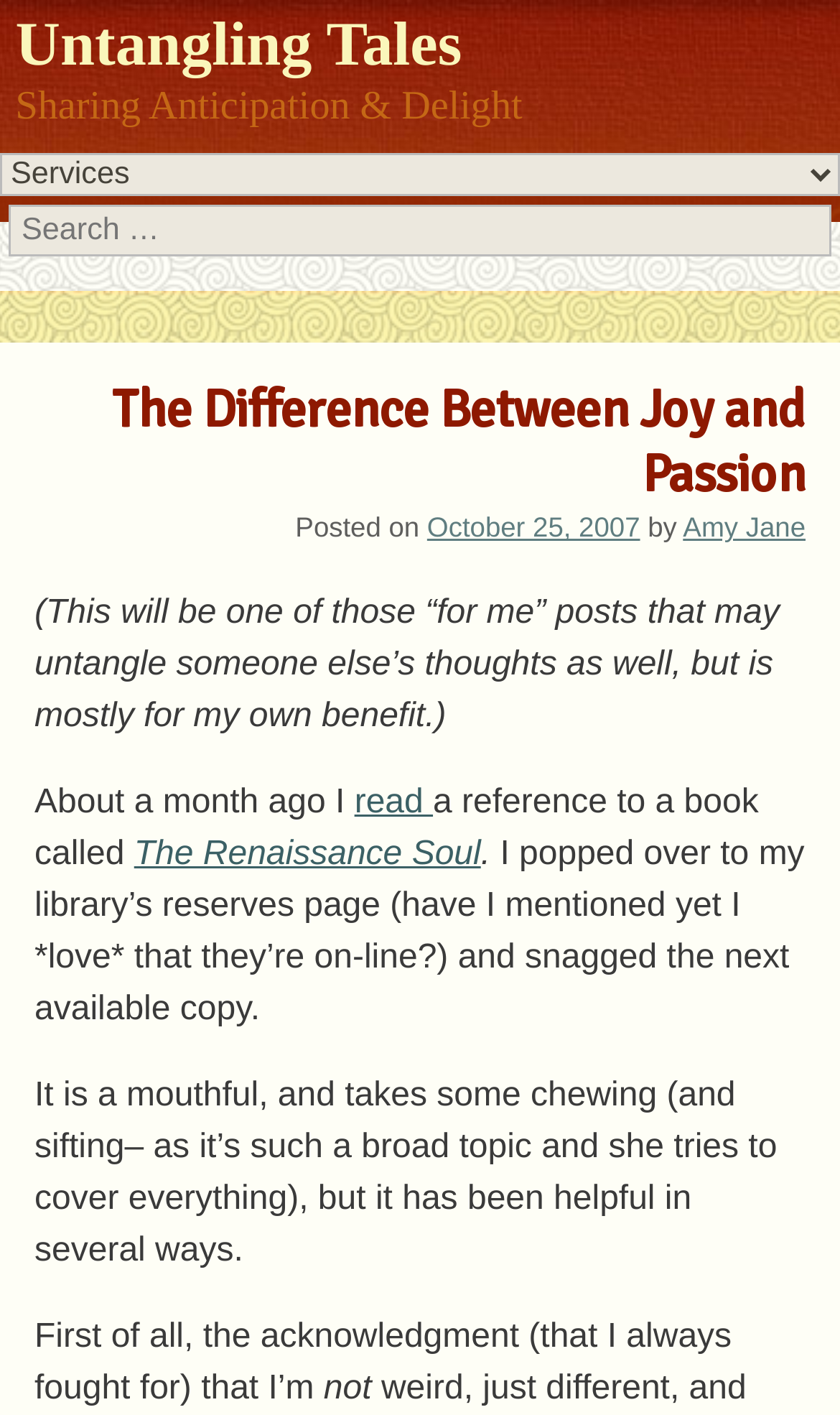Generate a comprehensive description of the webpage content.

The webpage appears to be a blog post titled "The Difference Between Joy and Passion" on a website called "Untangling Tales". At the top of the page, there is a heading with the website's name, "Untangling Tales", which is also a link. Below it, there is another heading that reads "Sharing Anticipation & Delight". 

On the top right side of the page, there is a combobox and a search bar. The search bar has a label "Search" and a textbox where users can input their search queries.

The main content of the blog post is divided into several sections. The title of the post, "The Difference Between Joy and Passion", is displayed prominently. Below it, there is information about the post, including the date it was posted, "October 25, 2007", and the author, "Amy Jane". 

The blog post itself is a personal reflection on the difference between joy and passion. The author mentions that they read a book called "The Renaissance Soul" and how it has been helpful in their understanding of the topic. The post is written in a conversational tone and includes the author's personal thoughts and experiences. There are several paragraphs of text, with some links and emphasis on certain words or phrases.